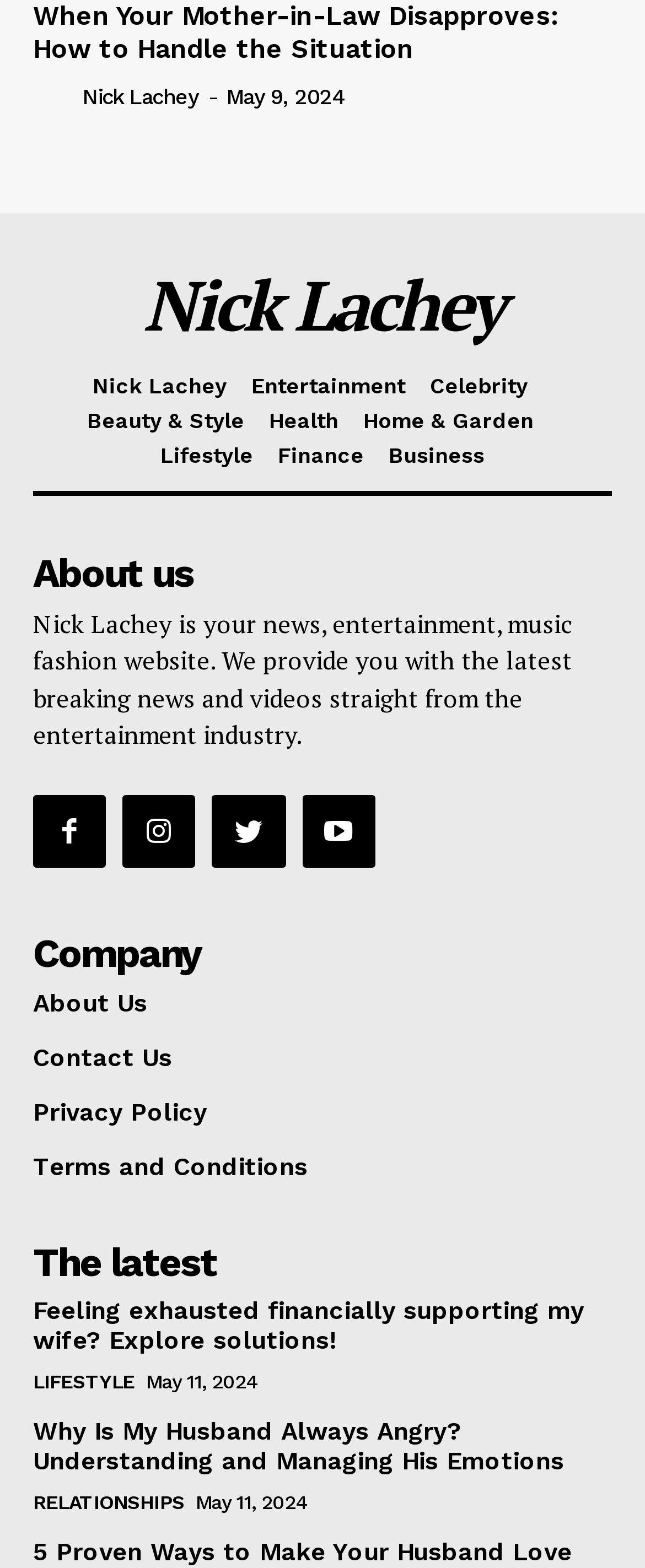Pinpoint the bounding box coordinates of the element to be clicked to execute the instruction: "View Nick Lachey's profile".

[0.222, 0.167, 0.778, 0.221]